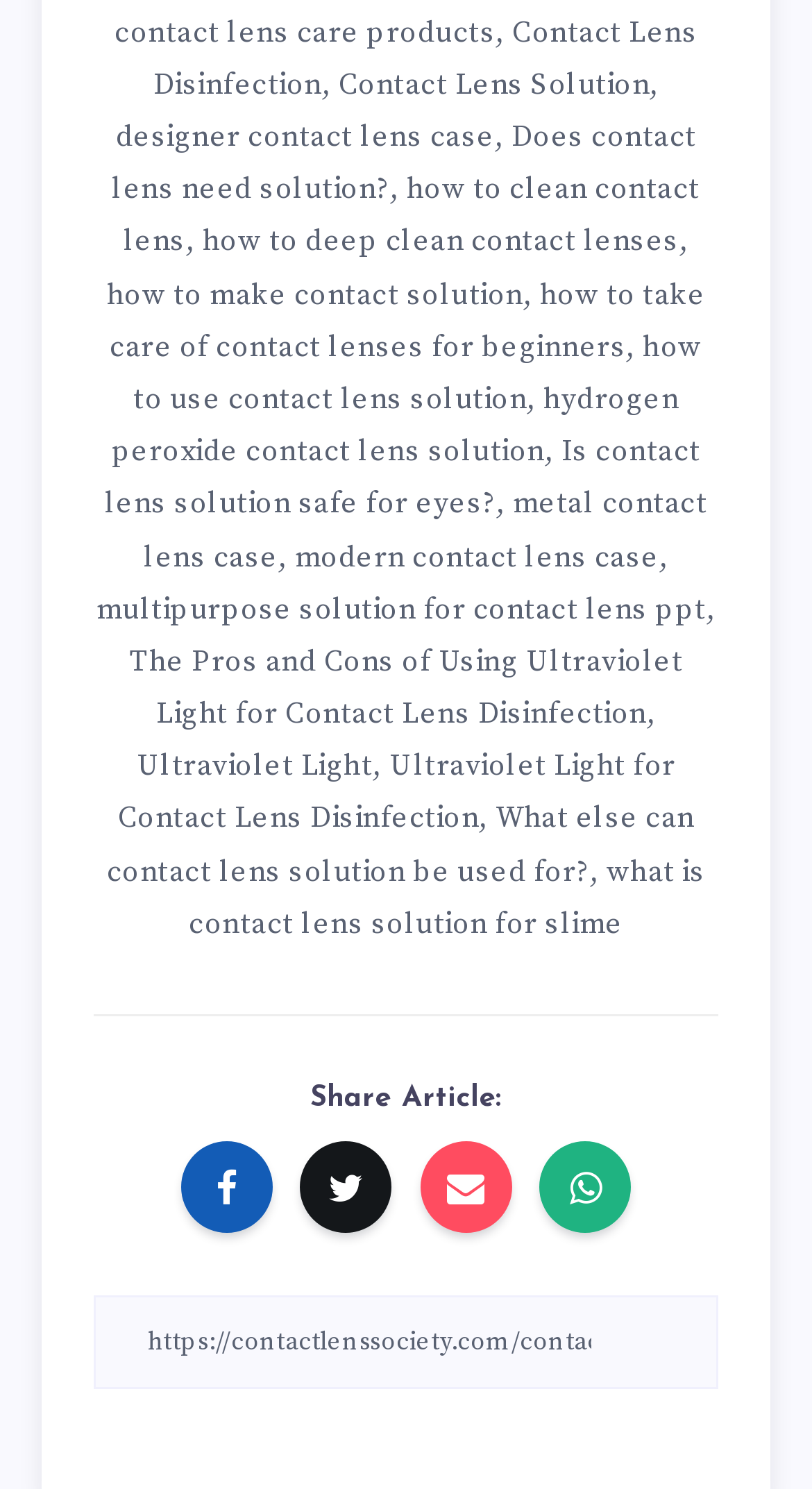Please identify the bounding box coordinates of the element that needs to be clicked to perform the following instruction: "Copy the link".

[0.115, 0.87, 0.885, 0.933]